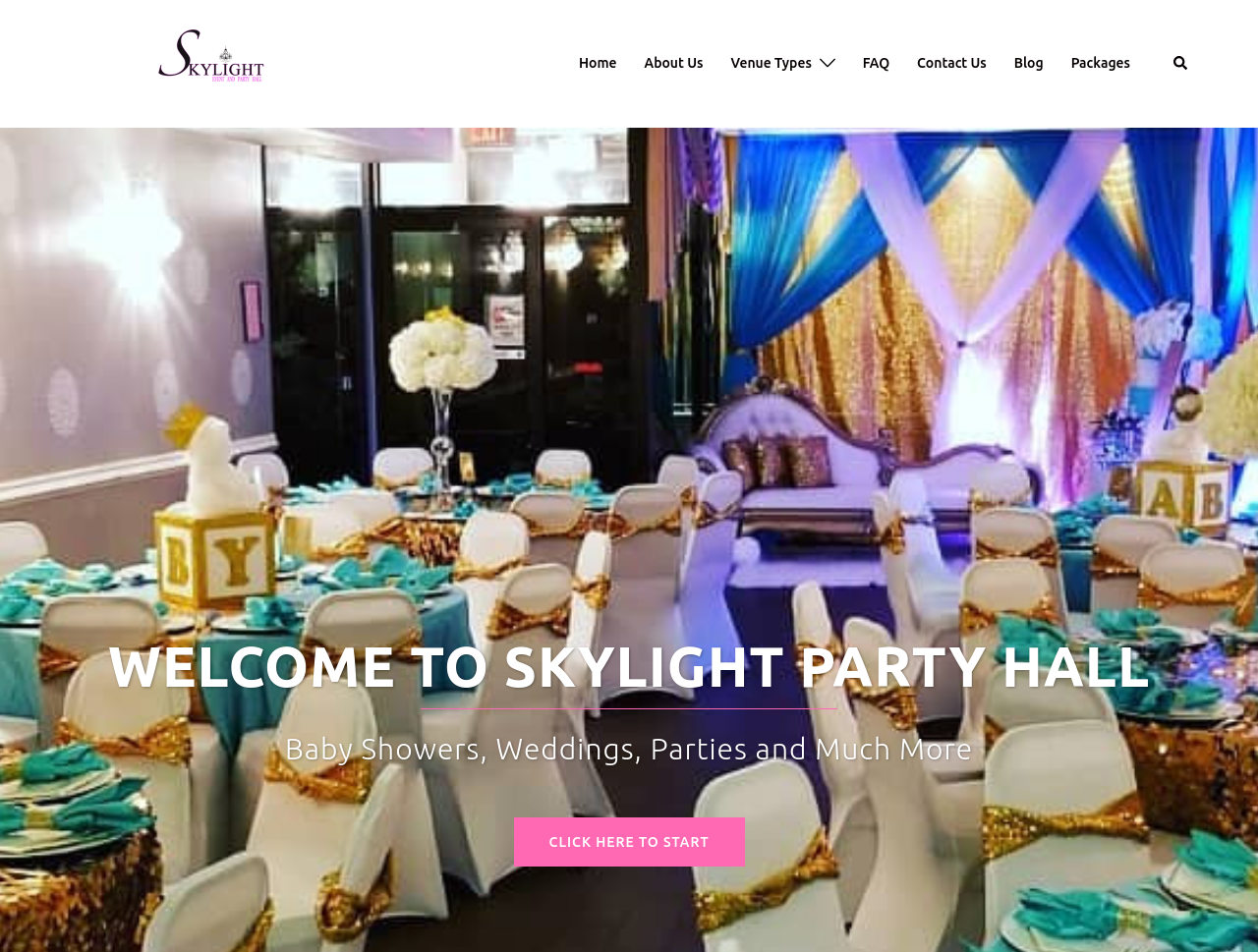What is located near Queens NY?
Provide a thorough and detailed answer to the question.

The link element 'Party Hall near Queens NY | Queens party Hall | Party Halls in Queens' suggests that a party hall is located near Queens NY.